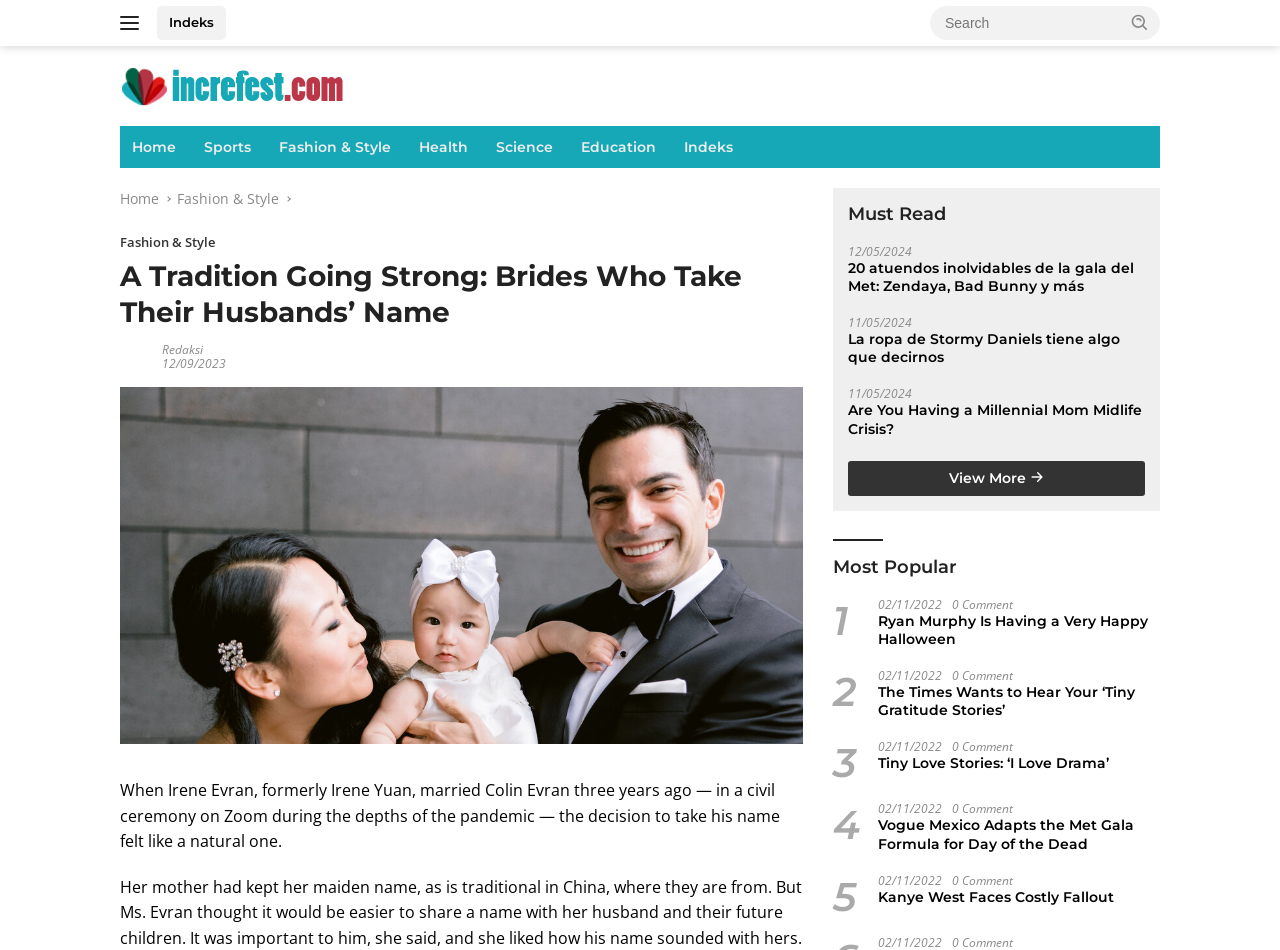What is the name of the bride in the article?
Can you provide a detailed and comprehensive answer to the question?

The article mentions 'When Irene Evran, formerly Irene Yuan, married Colin Evran three years ago...' which indicates that Irene Evran is the bride in the article.